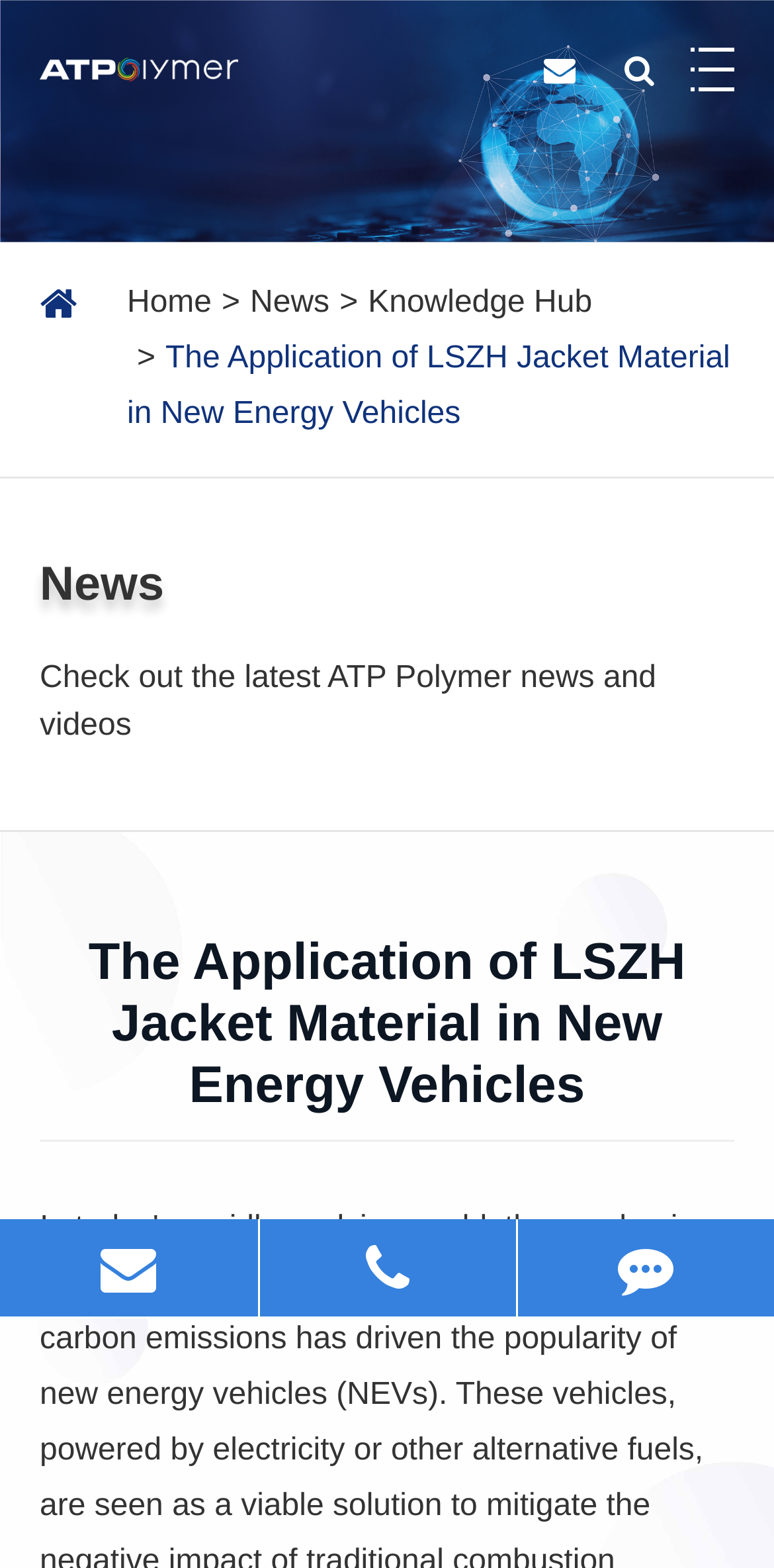Find the main header of the webpage and produce its text content.

The Application of LSZH Jacket Material in New Energy Vehicles